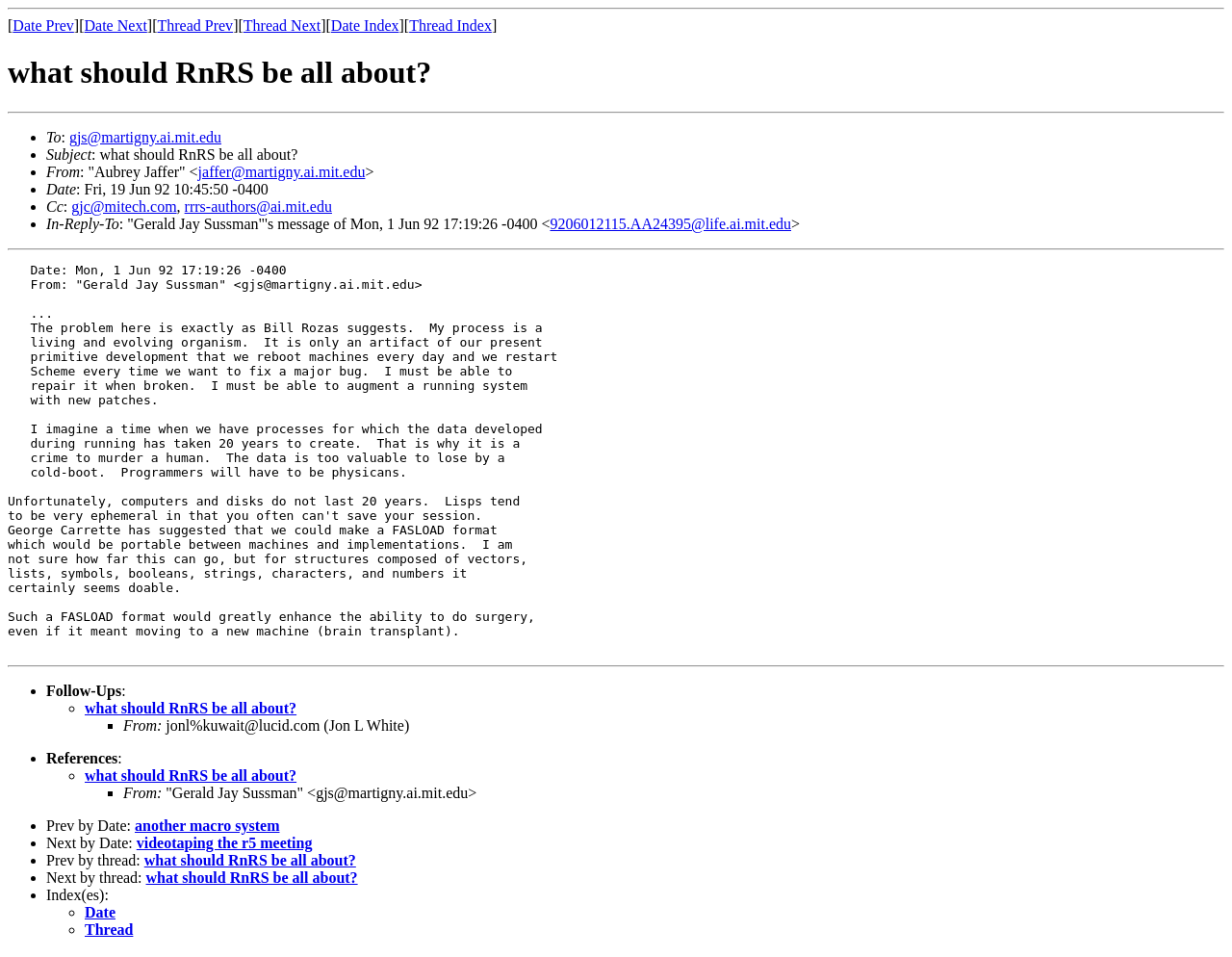Identify the bounding box for the UI element specified in this description: "title="The Austinot"". The coordinates must be four float numbers between 0 and 1, formatted as [left, top, right, bottom].

None